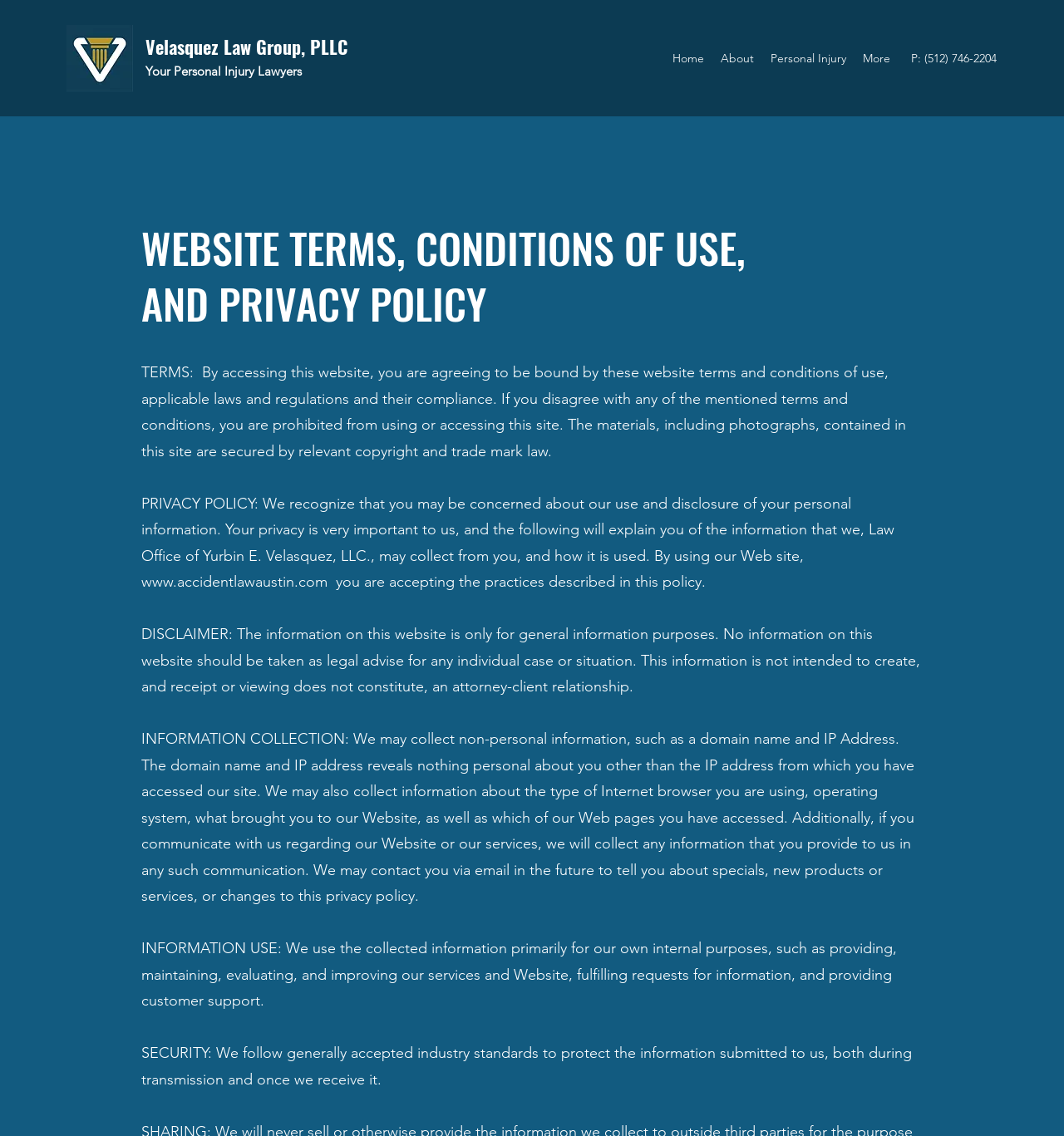Please identify the webpage's heading and generate its text content.

WEBSITE TERMS, CONDITIONS OF USE, AND PRIVACY POLICY